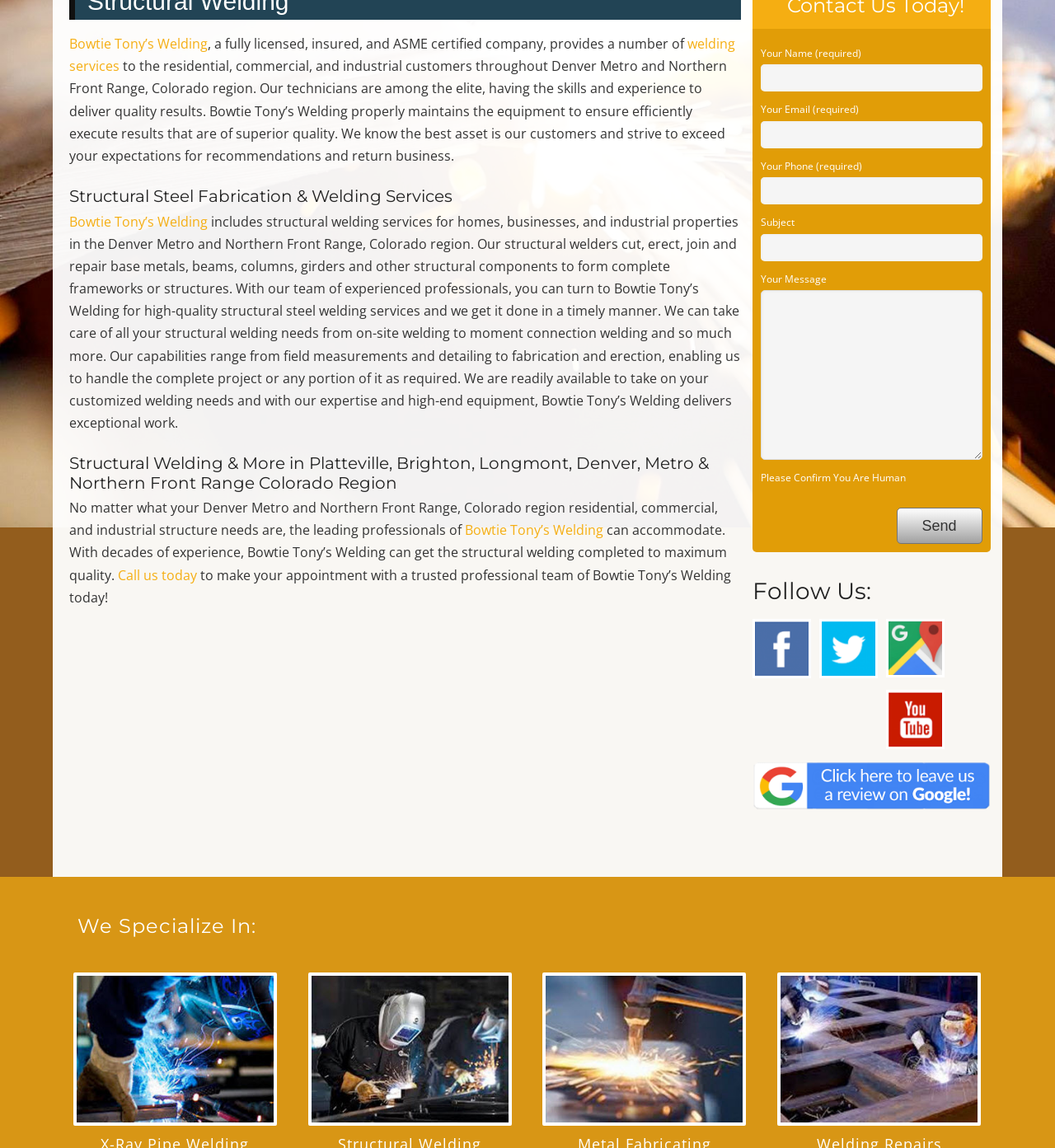Identify and provide the bounding box coordinates of the UI element described: "[whatwg] <di>? Please?". The coordinates should be formatted as [left, top, right, bottom], with each number being a float between 0 and 1.

None